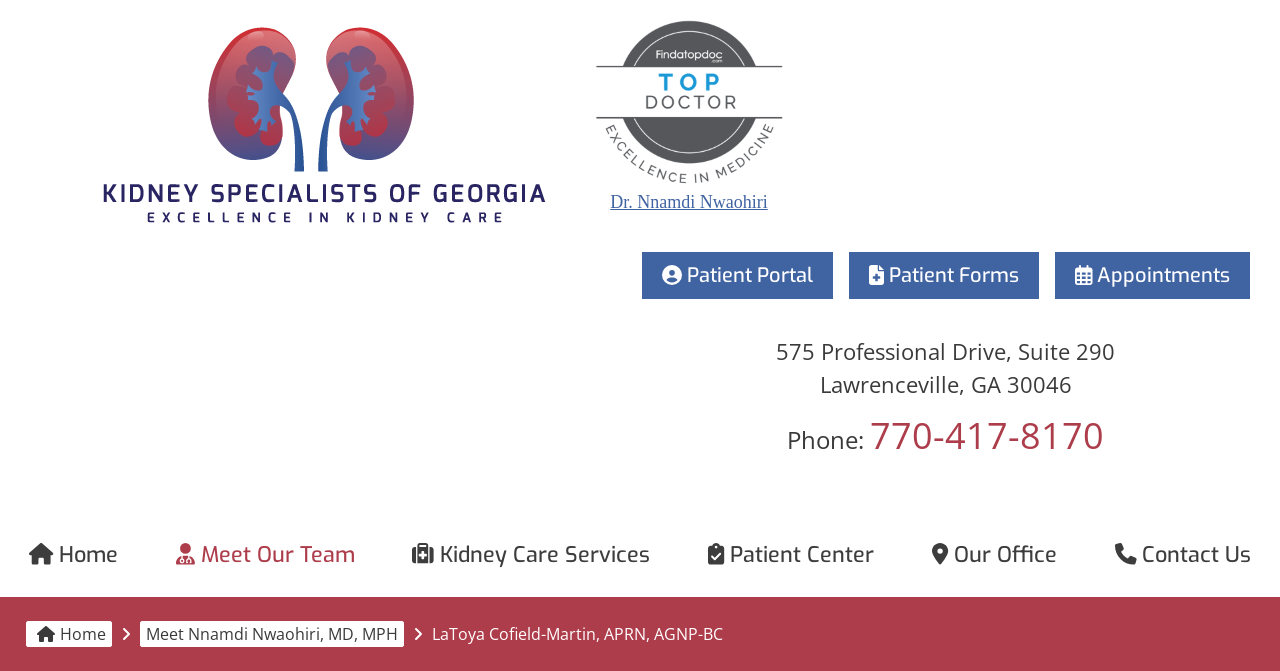Predict the bounding box coordinates for the UI element described as: "Patient Center". The coordinates should be four float numbers between 0 and 1, presented as [left, top, right, bottom].

[0.553, 0.763, 0.683, 0.89]